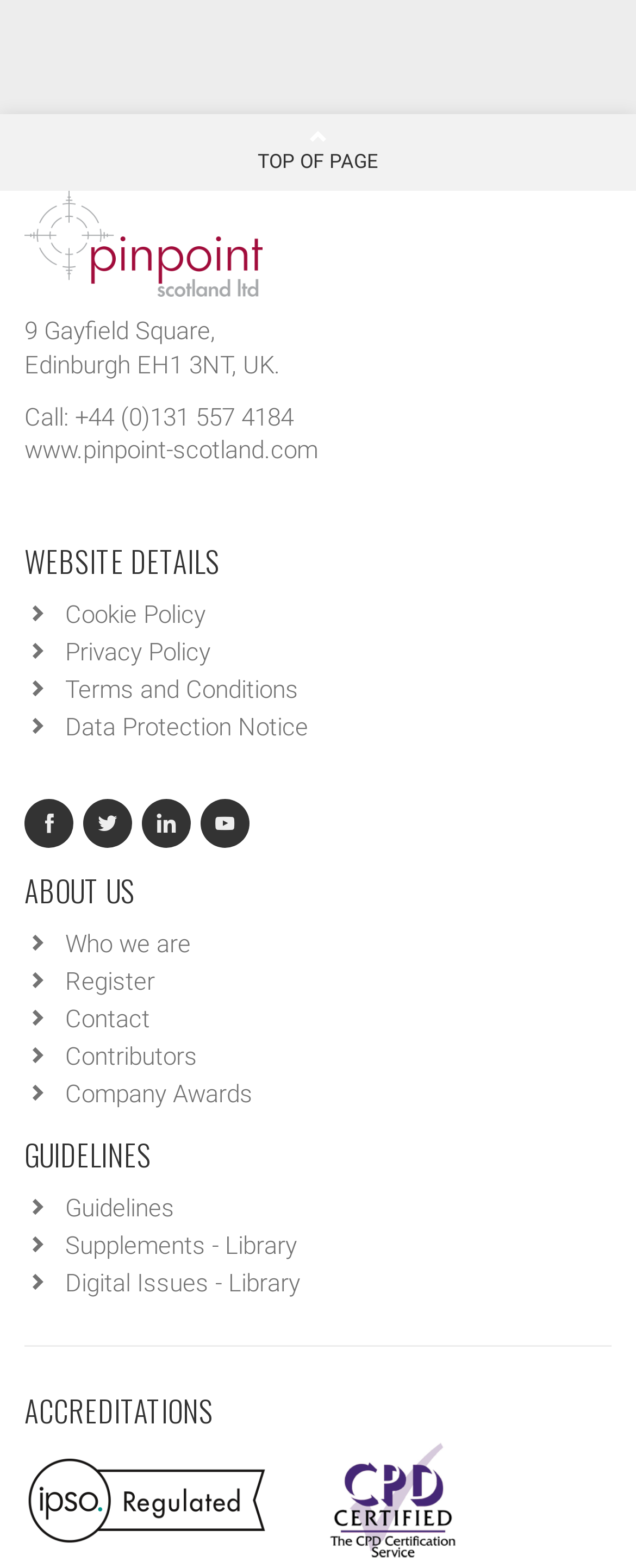What is the phone number of Pinpoint Scotland? Please answer the question using a single word or phrase based on the image.

+44 (0)131 557 4184